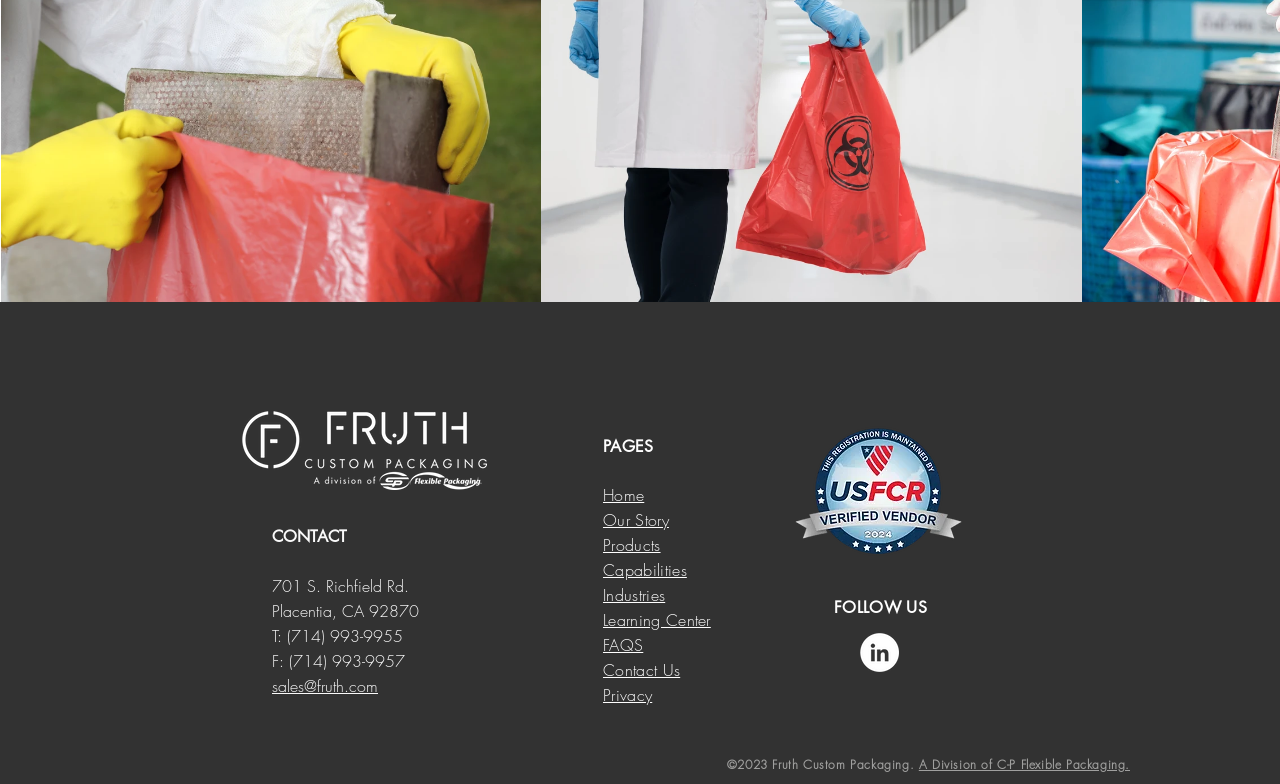Please locate the bounding box coordinates of the region I need to click to follow this instruction: "Follow Fruth Custom Packaging on social media".

[0.672, 0.807, 0.702, 0.857]